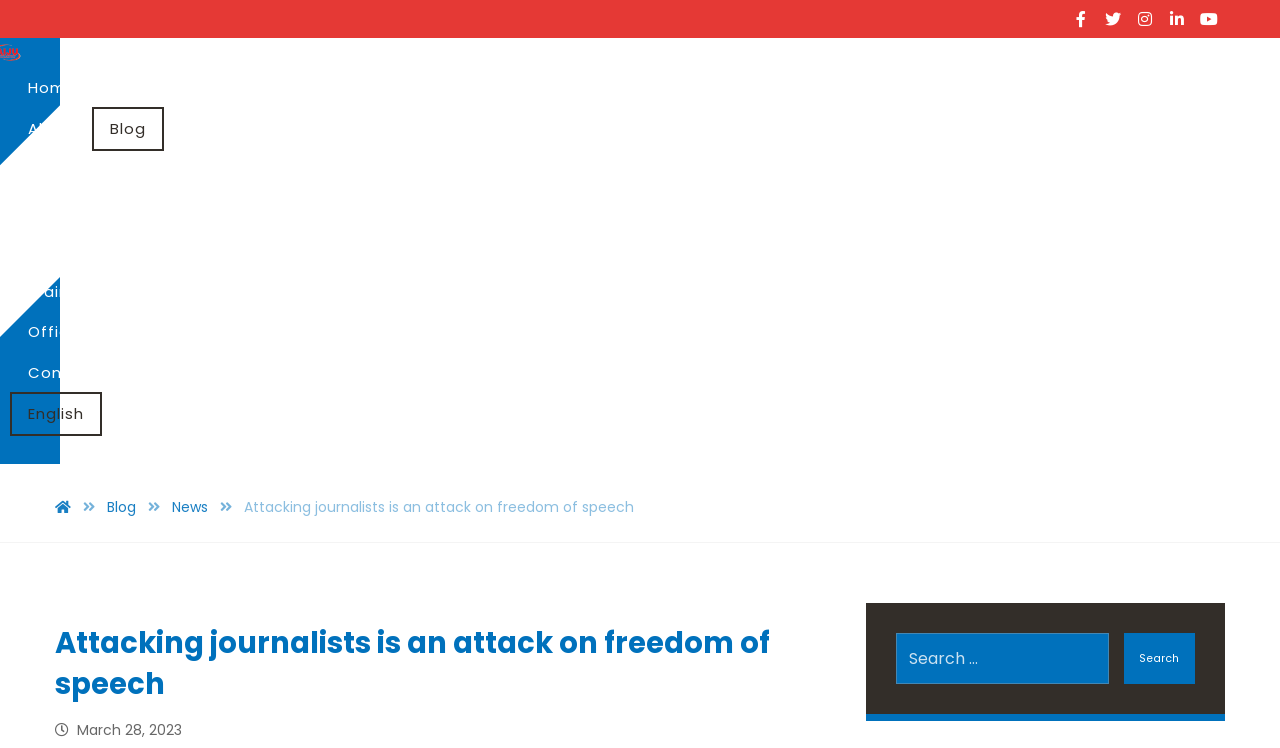Please indicate the bounding box coordinates of the element's region to be clicked to achieve the instruction: "Search for something". Provide the coordinates as four float numbers between 0 and 1, i.e., [left, top, right, bottom].

None